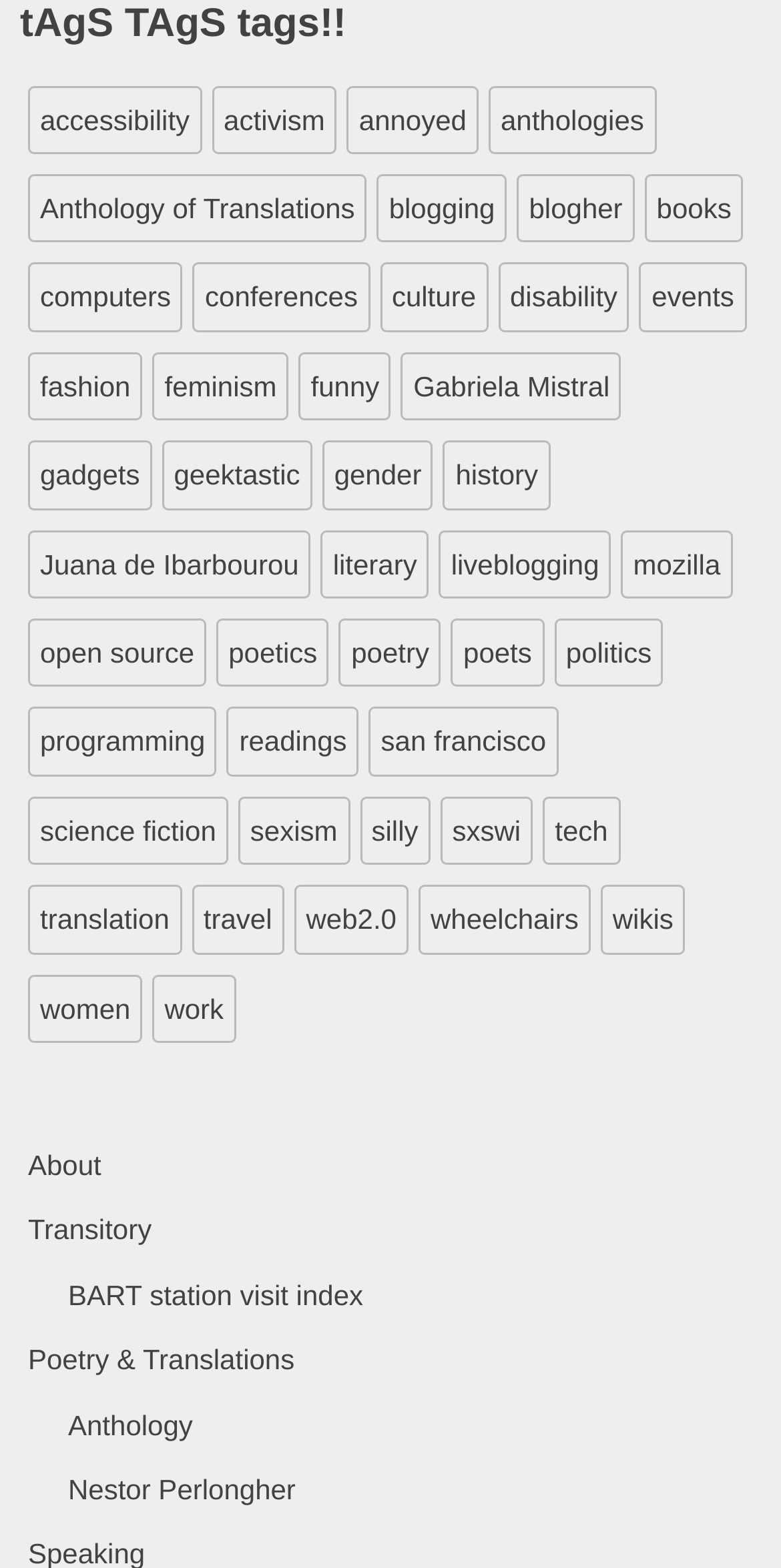Reply to the question with a brief word or phrase: What is the topic of the link 'Gabriela Mistral'?

literary